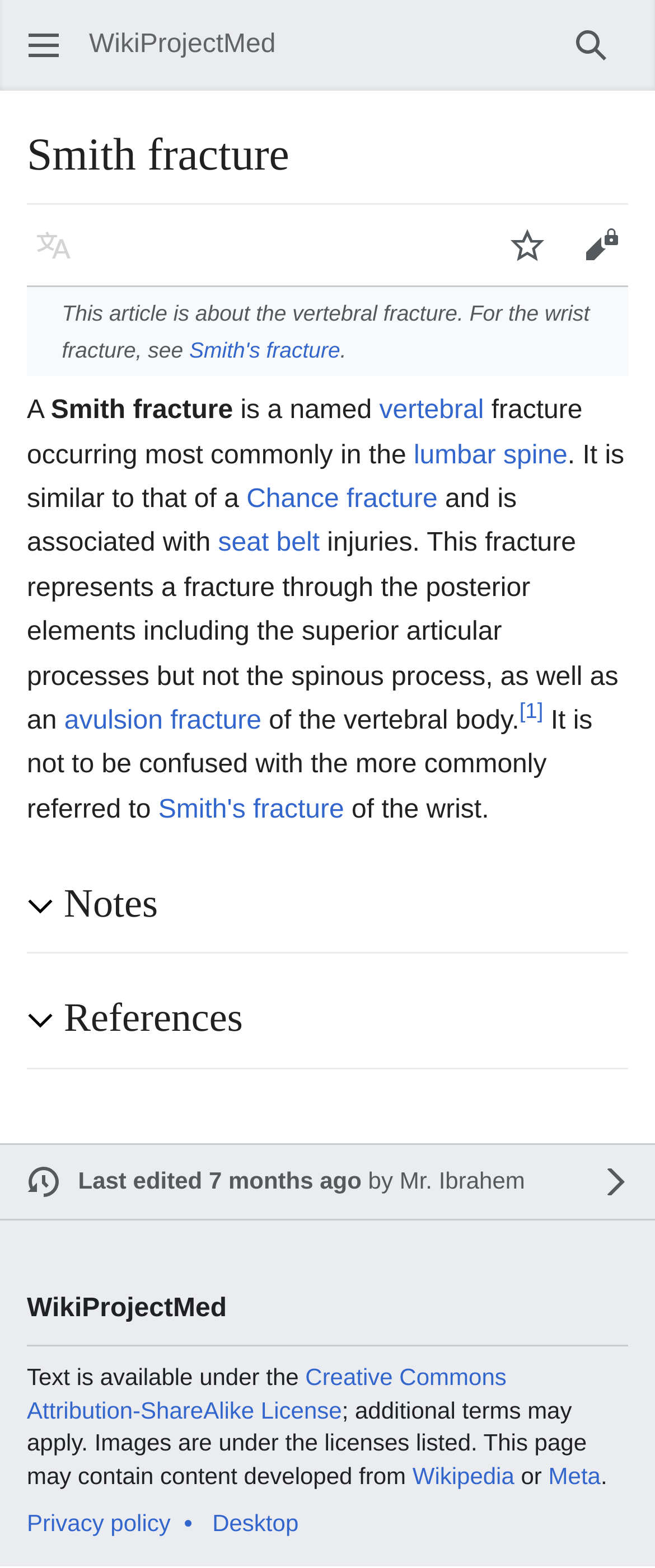What is the location of the fracture described on this webpage?
Please provide a single word or phrase answer based on the image.

lumbar spine